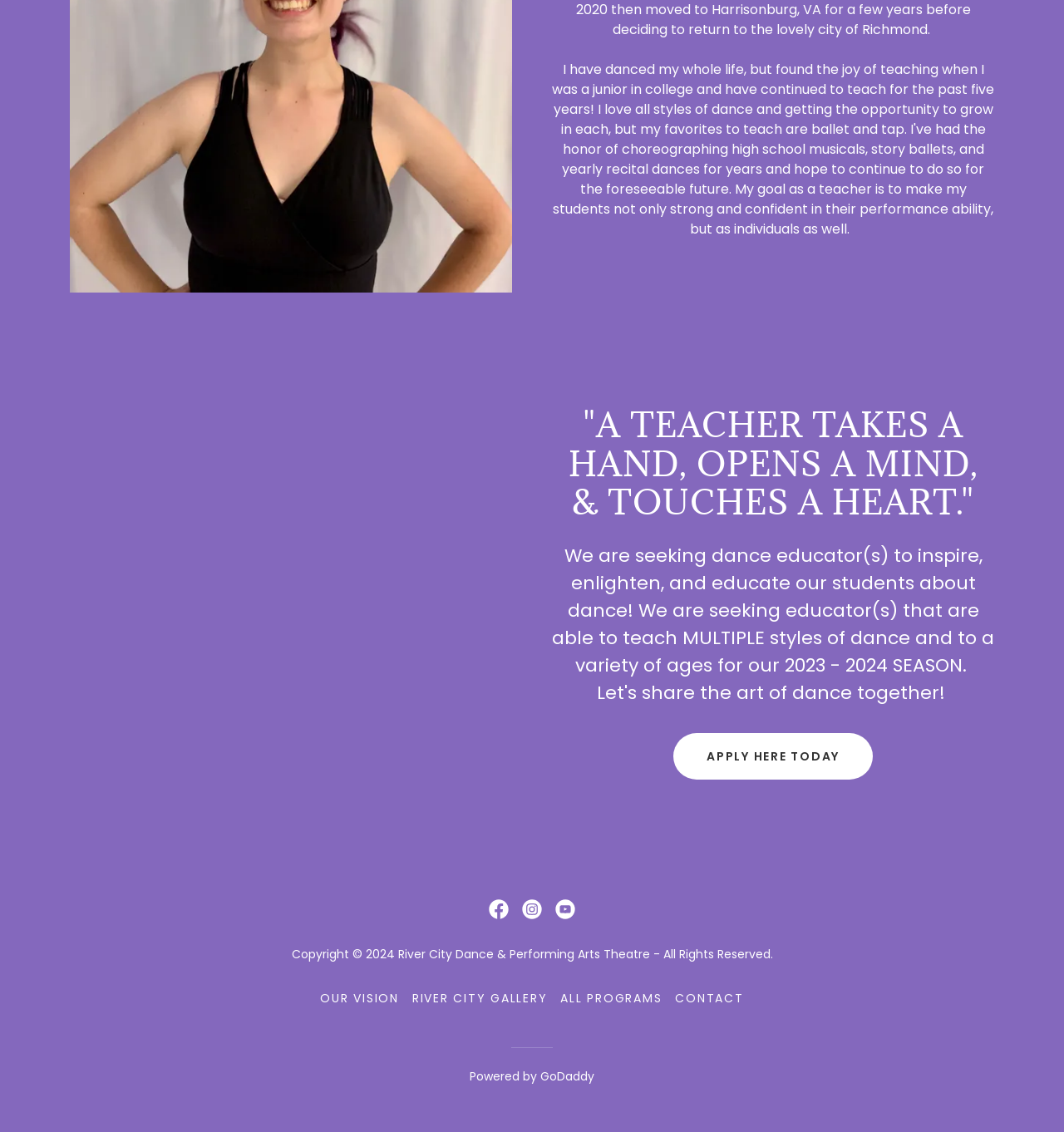Respond to the question below with a single word or phrase: What is the organization seeking?

dance educator(s)